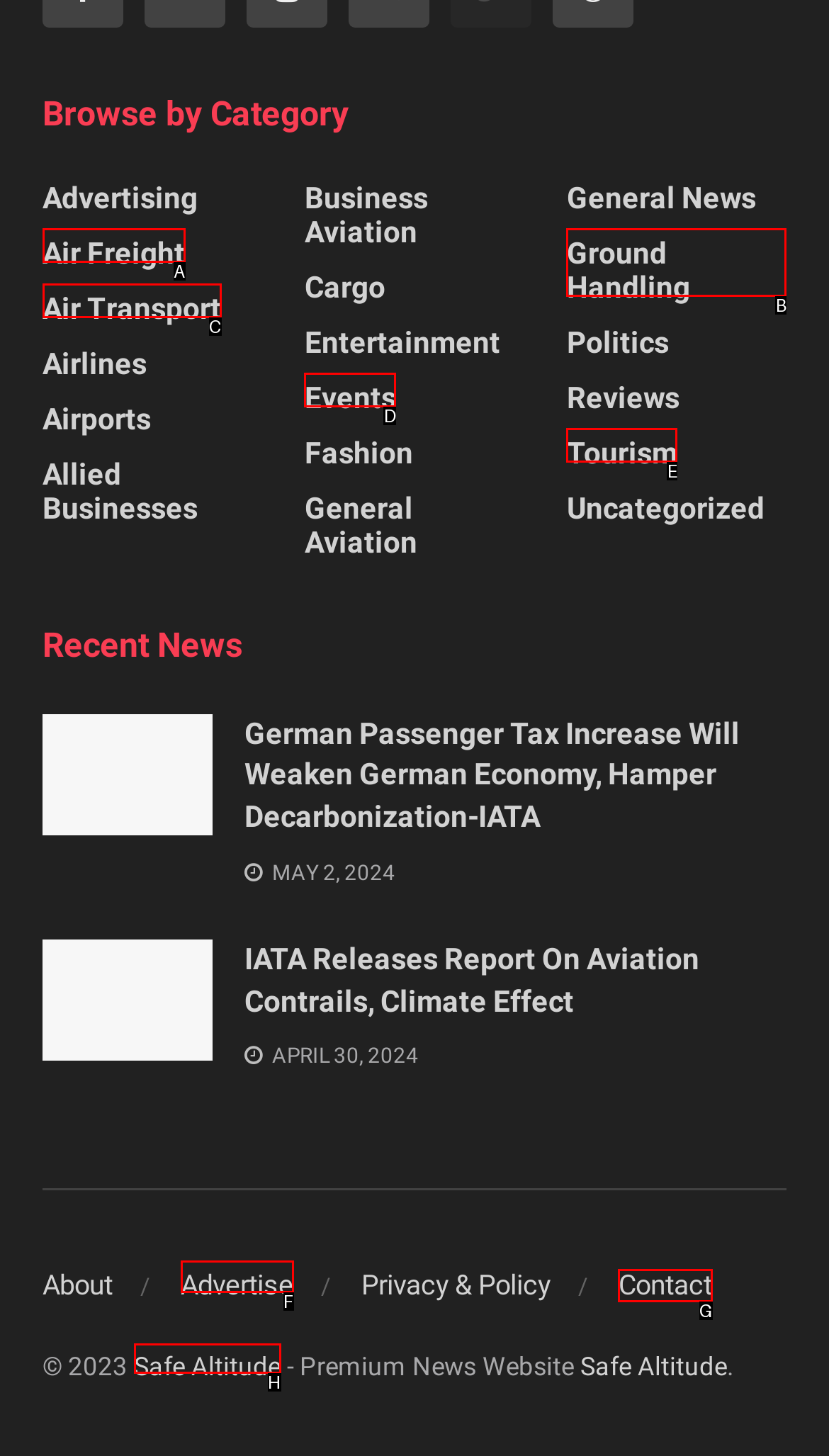Determine which option you need to click to execute the following task: Contact Safe Altitude. Provide your answer as a single letter.

G